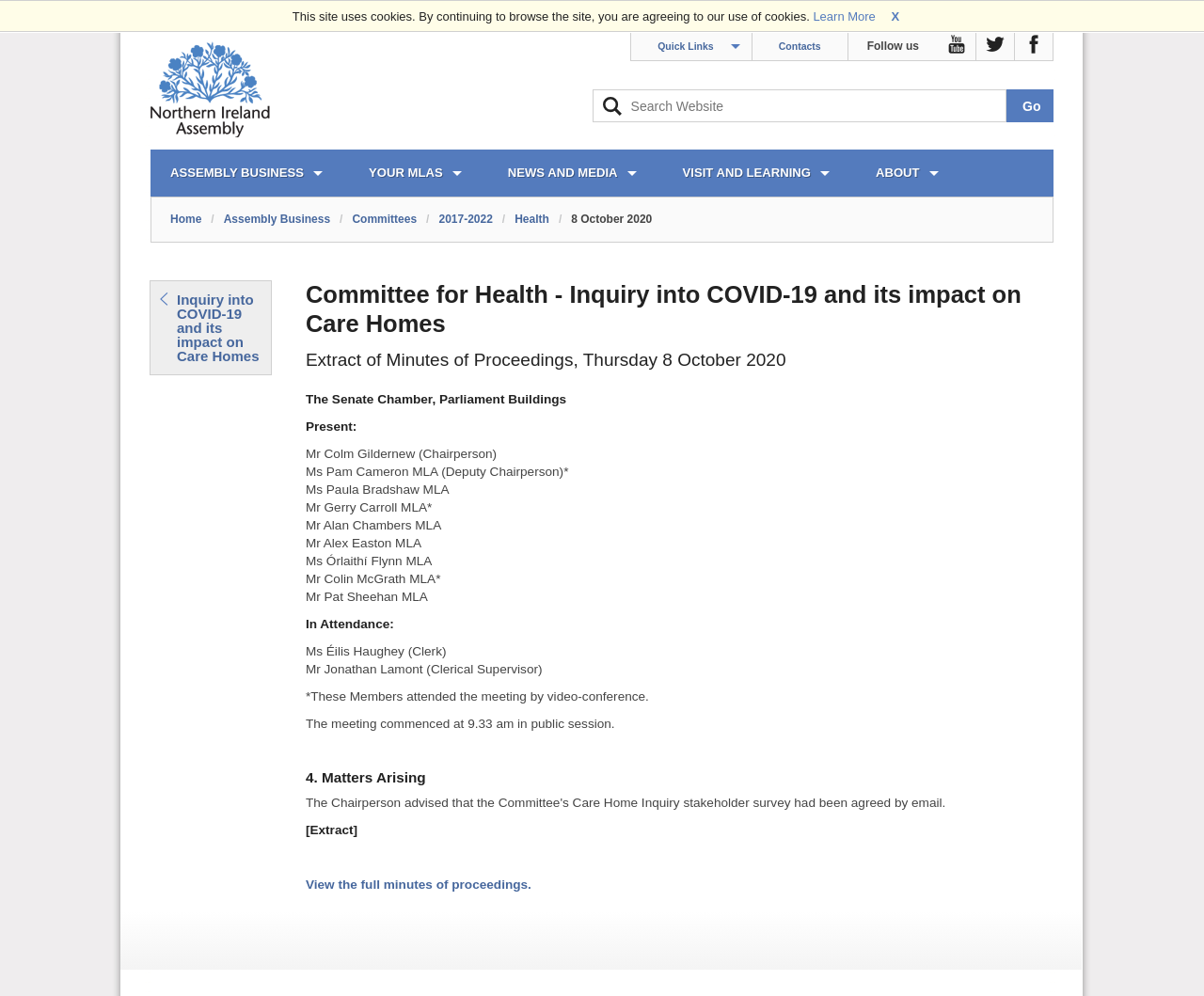Locate and generate the text content of the webpage's heading.

Committee for Health - Inquiry into COVID-19 and its impact on Care Homes